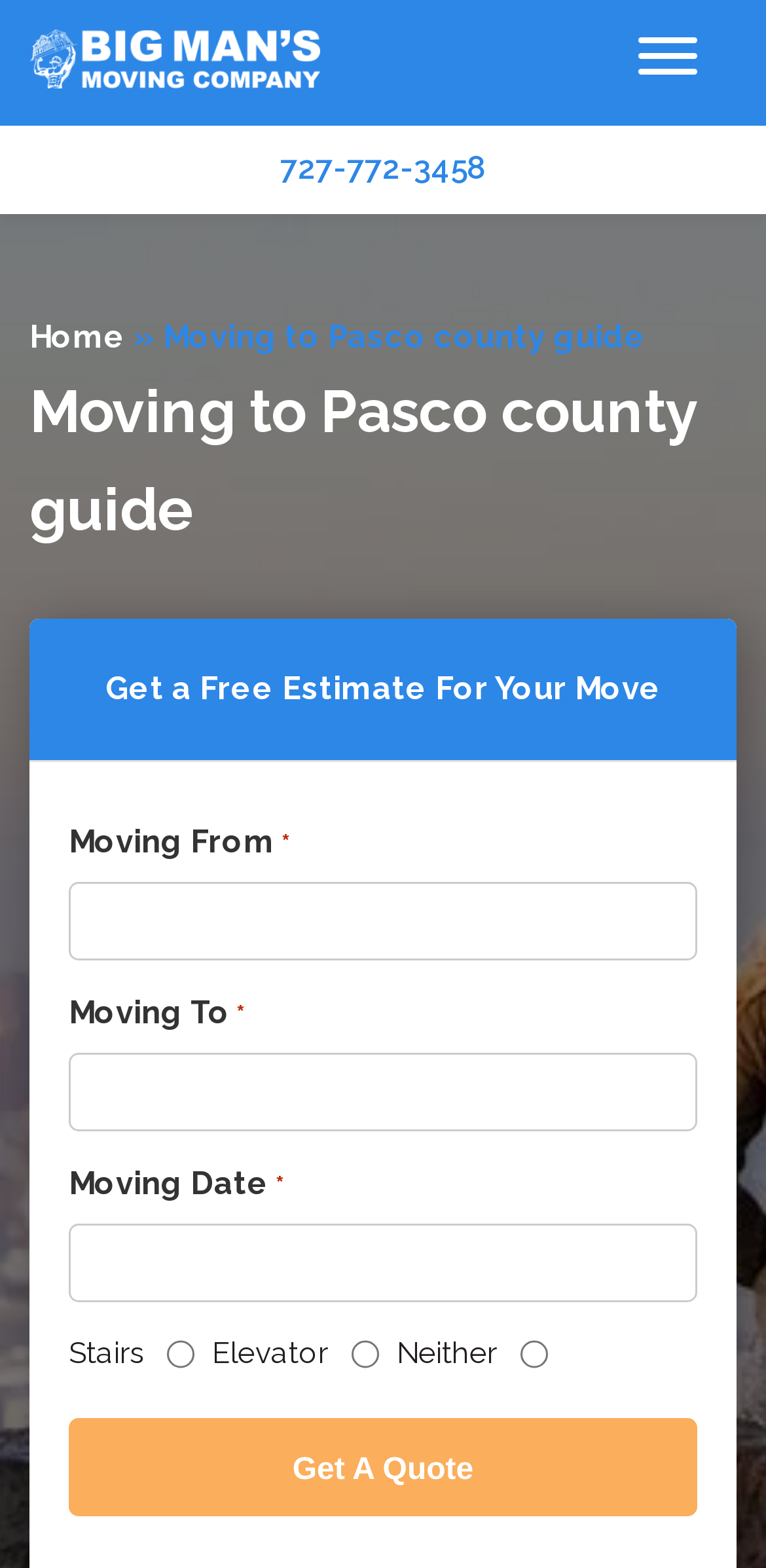Provide the bounding box coordinates, formatted as (top-left x, top-left y, bottom-right x, bottom-right y), with all values being floating point numbers between 0 and 1. Identify the bounding box of the UI element that matches the description: value="Get A Quote"

[0.09, 0.904, 0.91, 0.967]